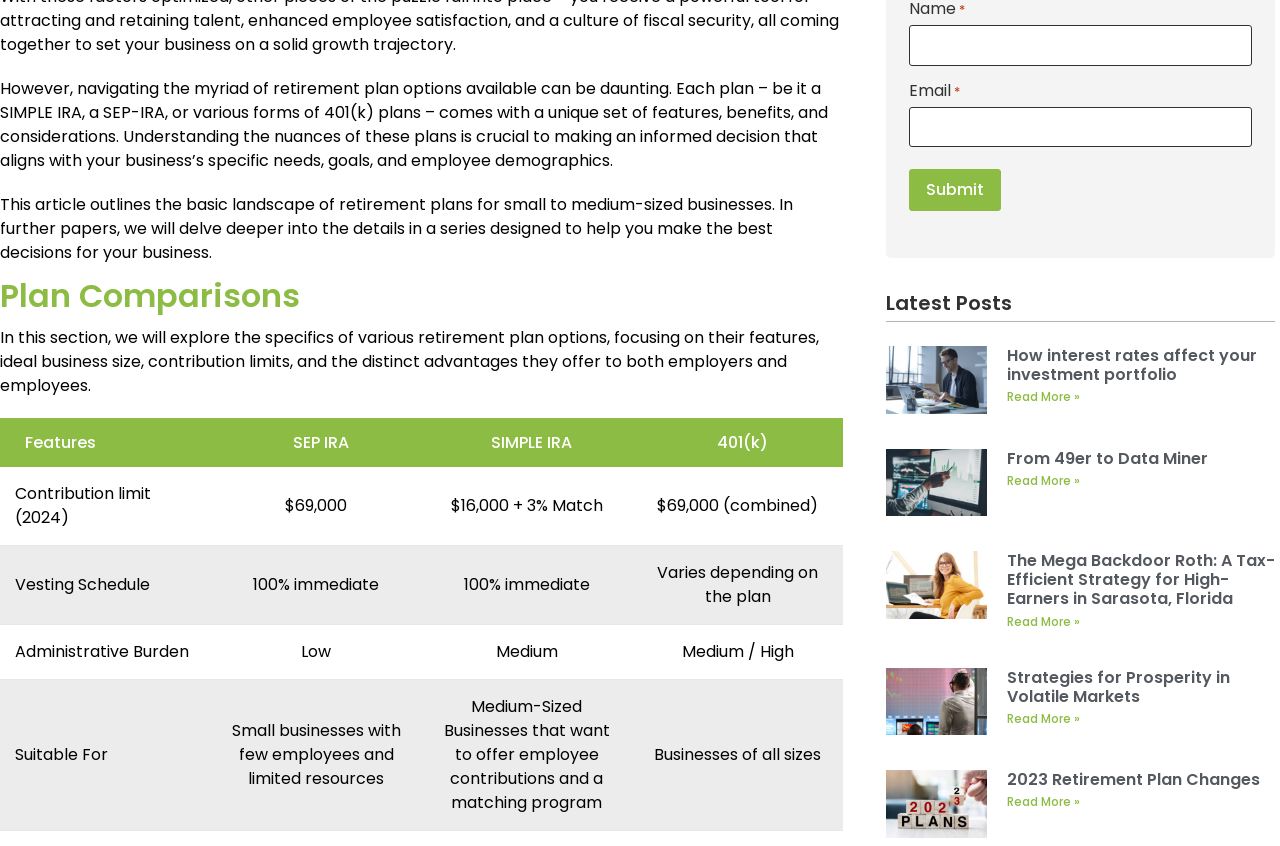Using the format (top-left x, top-left y, bottom-right x, bottom-right y), and given the element description, identify the bounding box coordinates within the screenshot: 2023 Retirement Plan Changes

[0.787, 0.908, 0.984, 0.935]